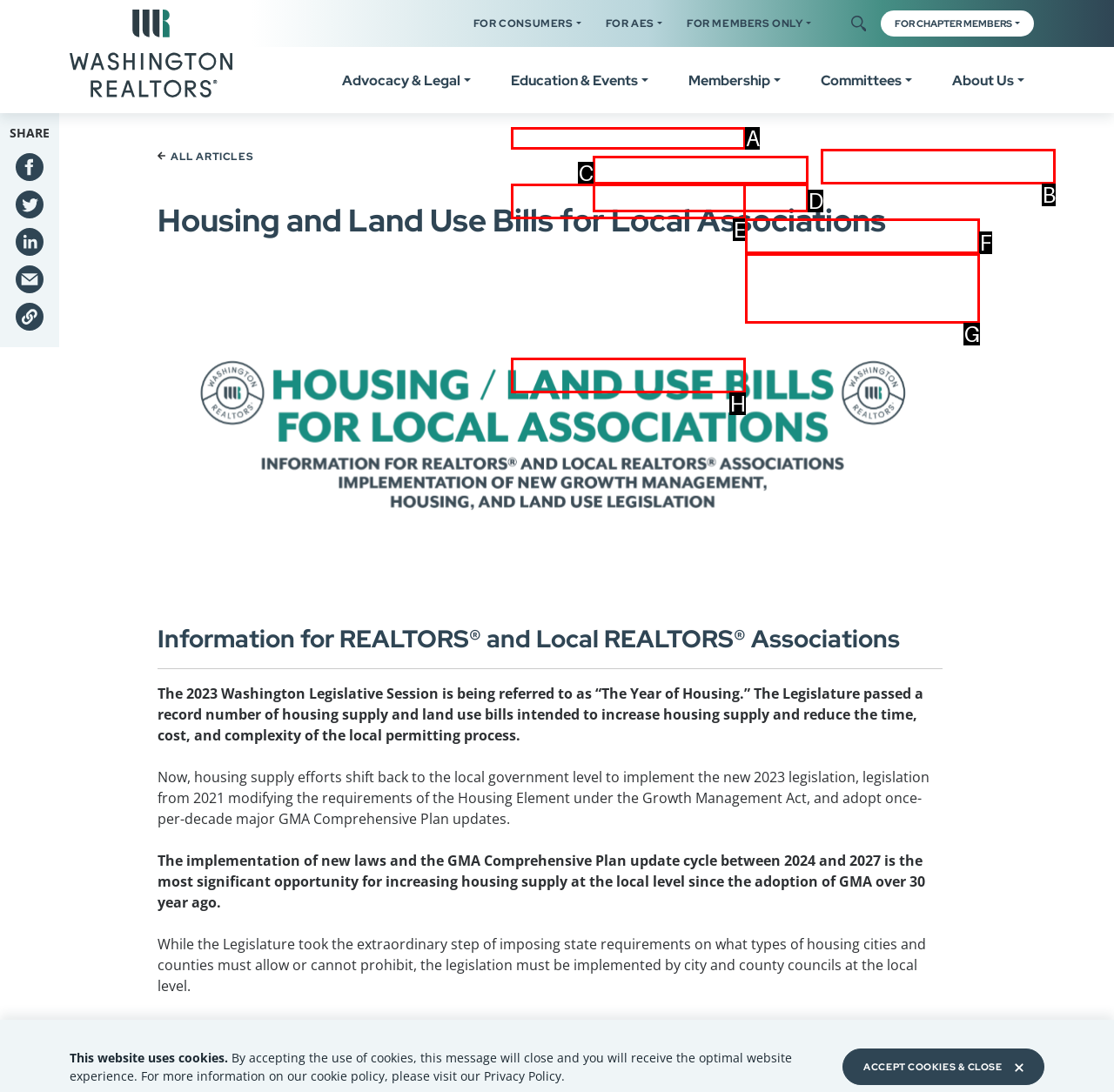Identify the HTML element that corresponds to the description: Terms and conditions
Provide the letter of the matching option from the given choices directly.

None